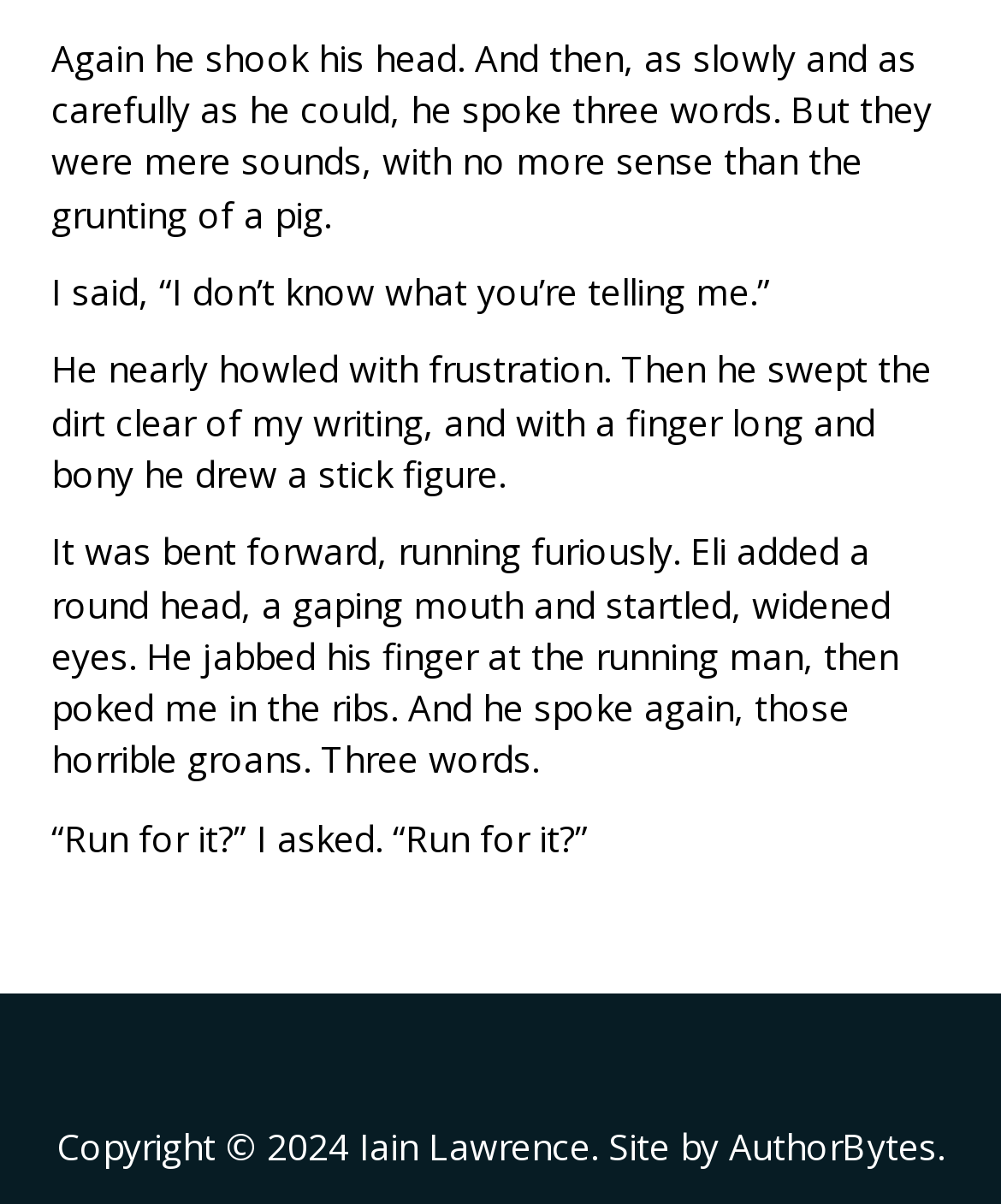What is the author of this book?
With the help of the image, please provide a detailed response to the question.

The answer can be found at the bottom of the webpage, where it says 'Copyright © 2024 Iain Lawrence.' This indicates that Iain Lawrence is the author of the book.